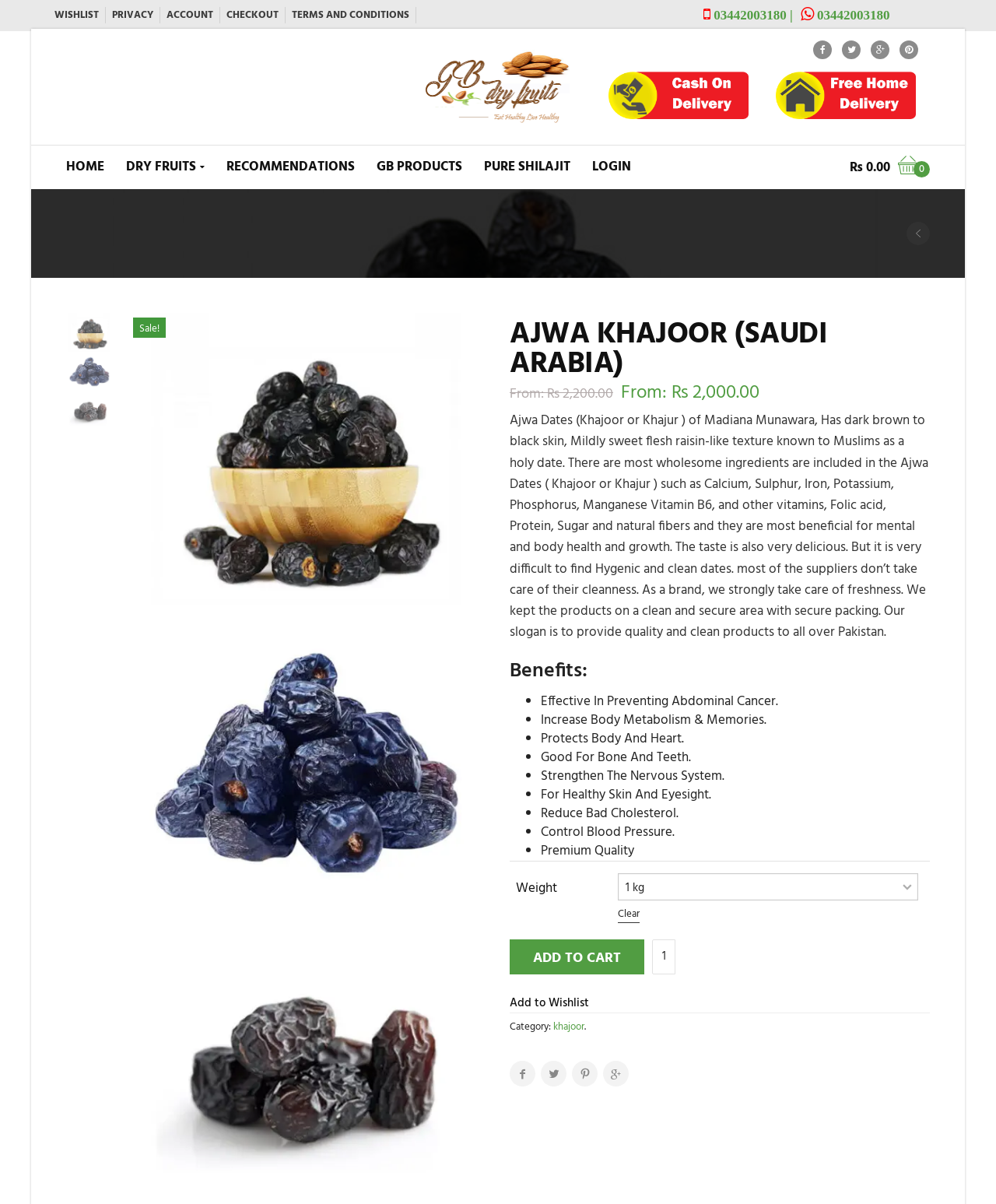Answer the question below using just one word or a short phrase: 
What is the benefit of consuming Ajwa Dates?

Prevents abdominal cancer